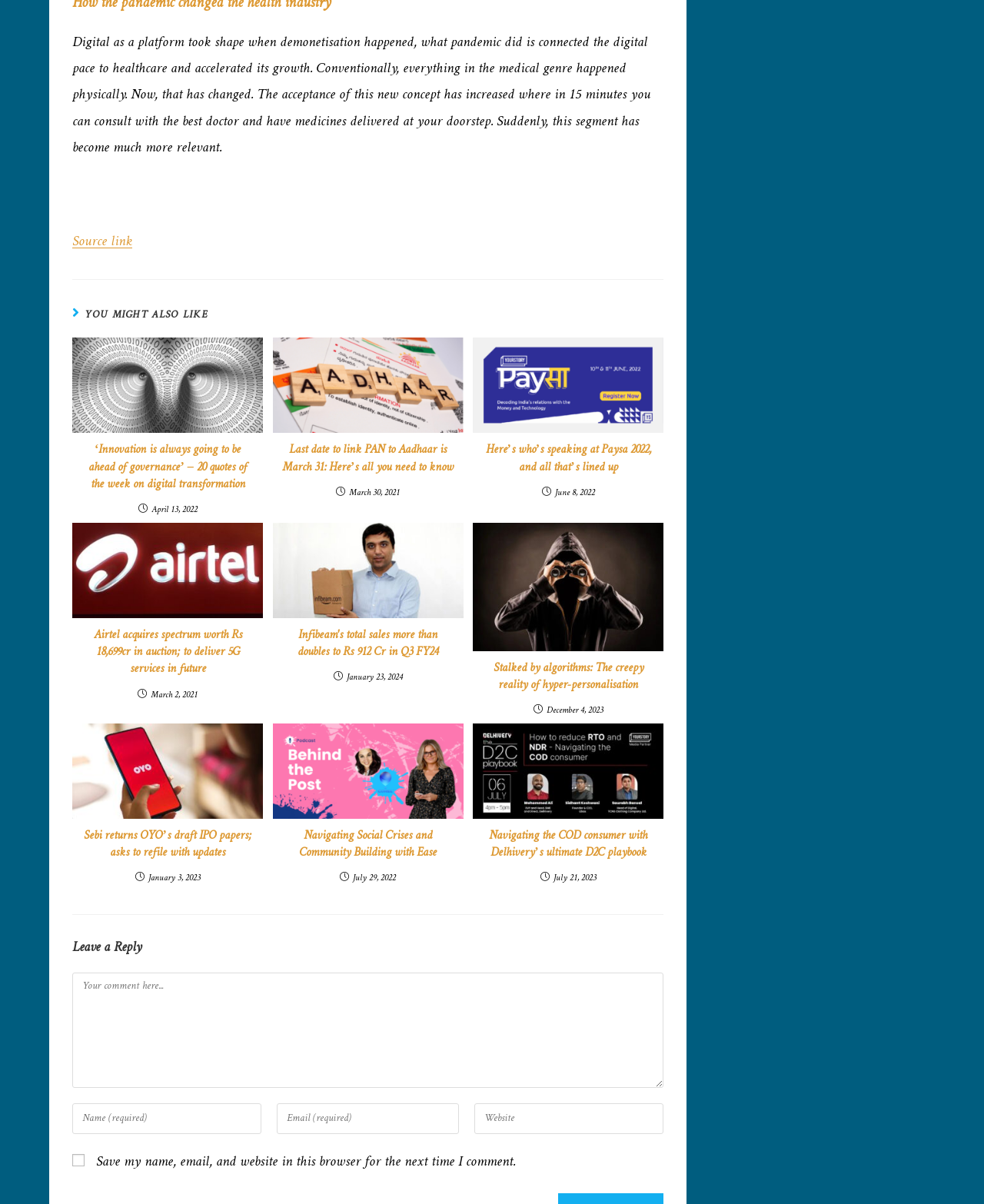Identify the bounding box of the UI element described as follows: "Source link". Provide the coordinates as four float numbers in the range of 0 to 1 [left, top, right, bottom].

[0.073, 0.189, 0.134, 0.213]